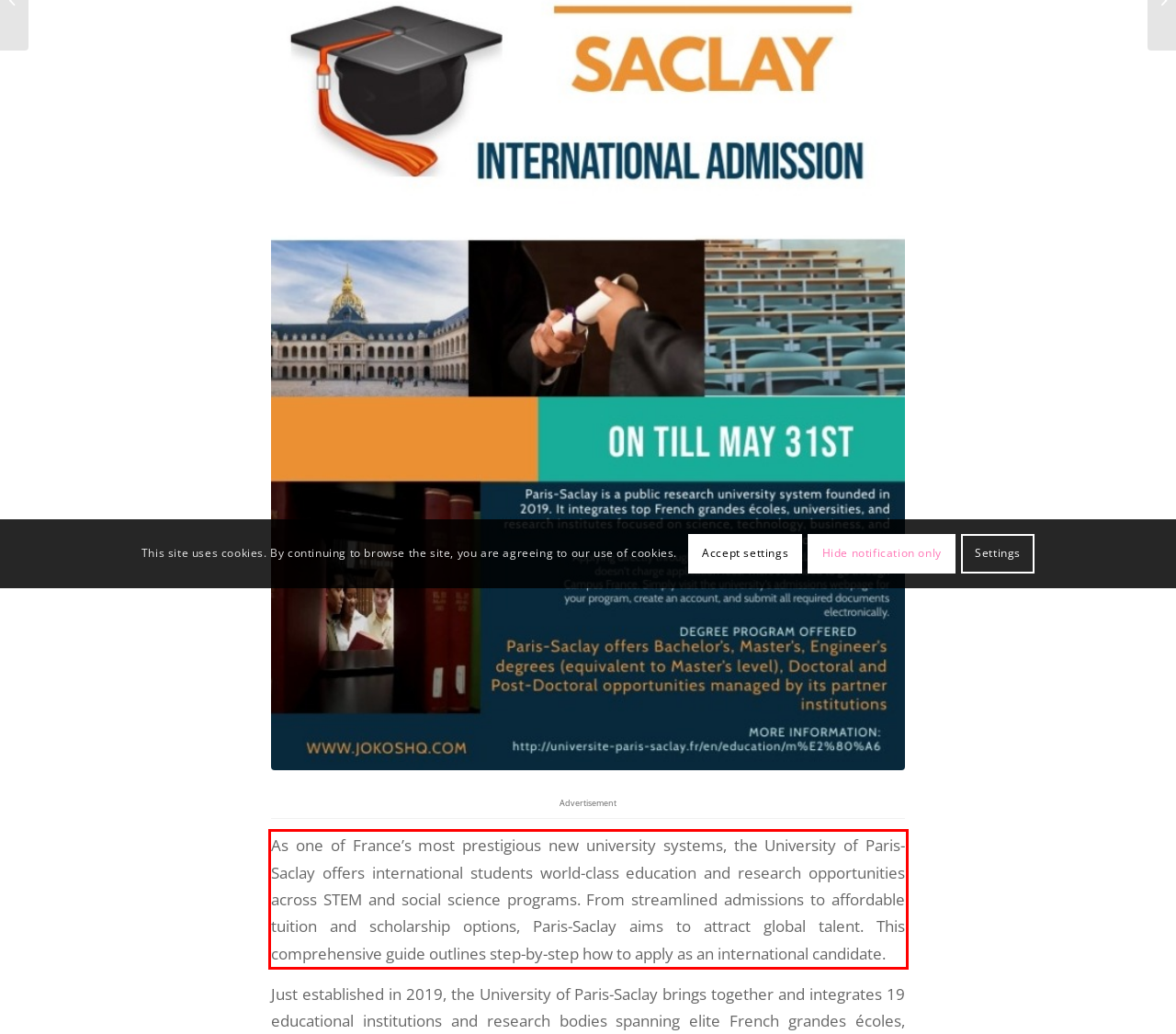Given a screenshot of a webpage with a red bounding box, please identify and retrieve the text inside the red rectangle.

As one of France’s most prestigious new university systems, the University of Paris-Saclay offers international students world-class education and research opportunities across STEM and social science programs. From streamlined admissions to affordable tuition and scholarship options, Paris-Saclay aims to attract global talent. This comprehensive guide outlines step-by-step how to apply as an international candidate.